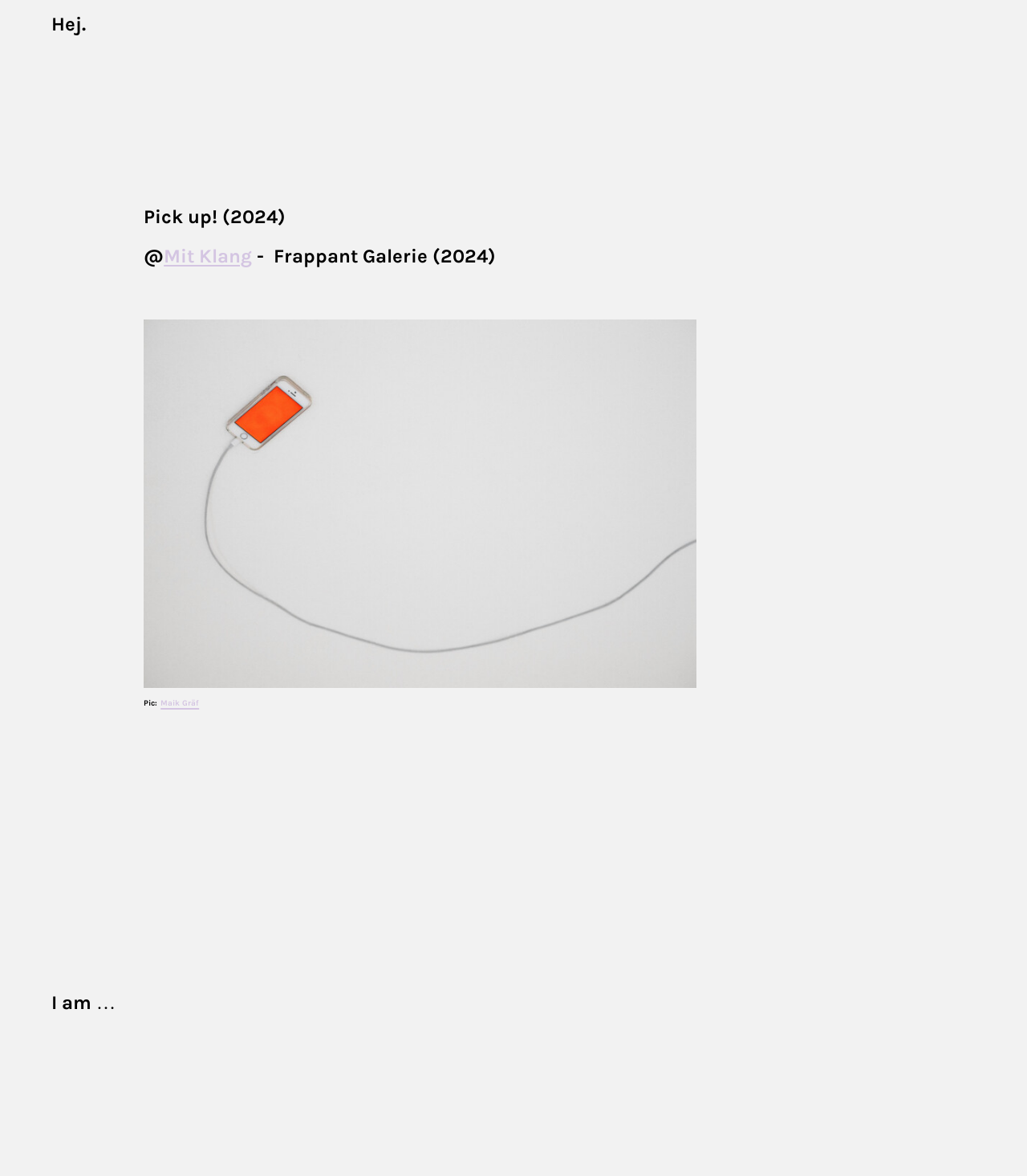Please give a one-word or short phrase response to the following question: 
What is the name of the person mentioned?

Mit Klang